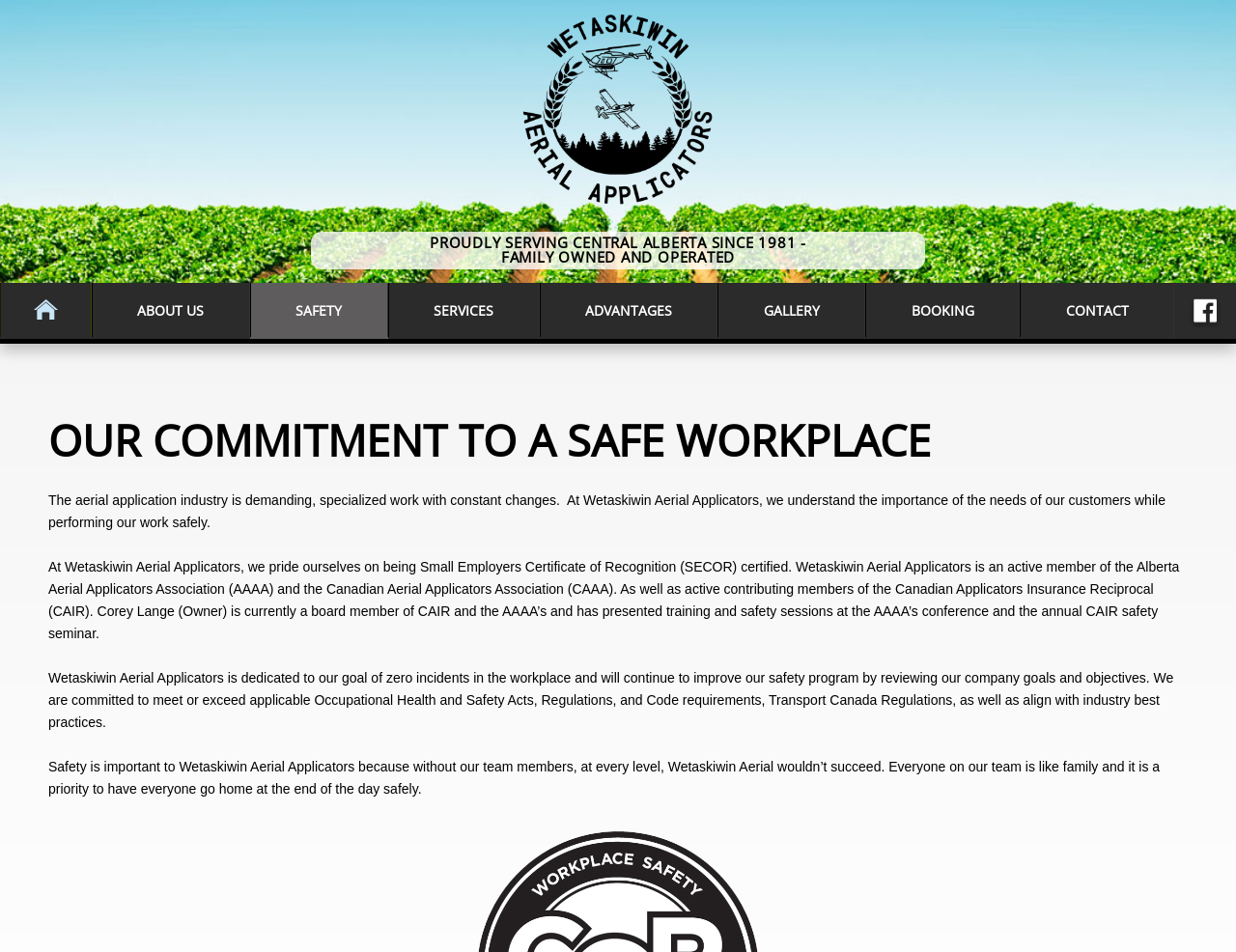Identify the bounding box coordinates of the specific part of the webpage to click to complete this instruction: "Go to ABOUT US page".

[0.074, 0.297, 0.202, 0.354]